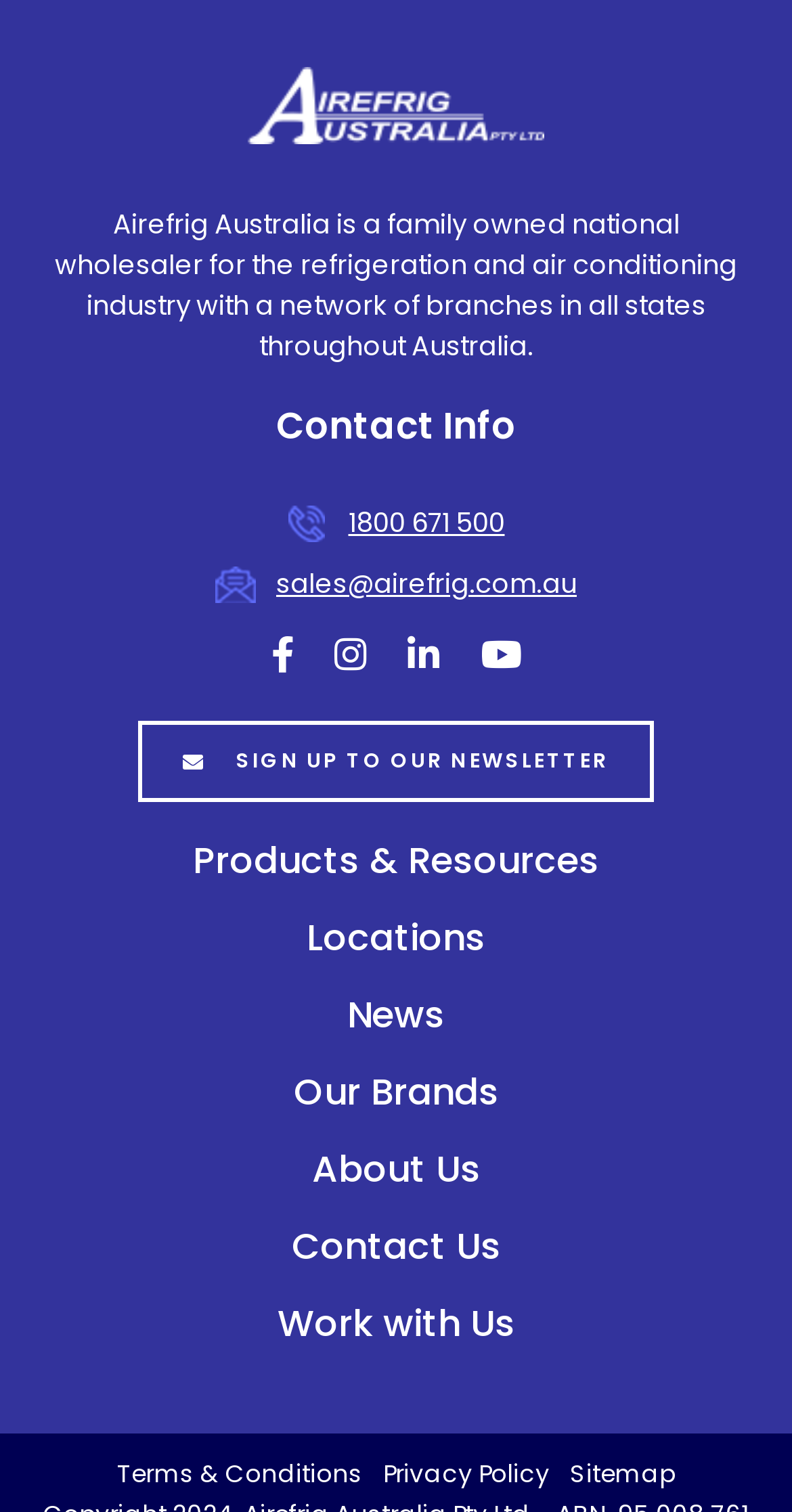Determine the bounding box coordinates of the element that should be clicked to execute the following command: "contact Airefrig Australia via phone".

[0.363, 0.333, 0.637, 0.36]